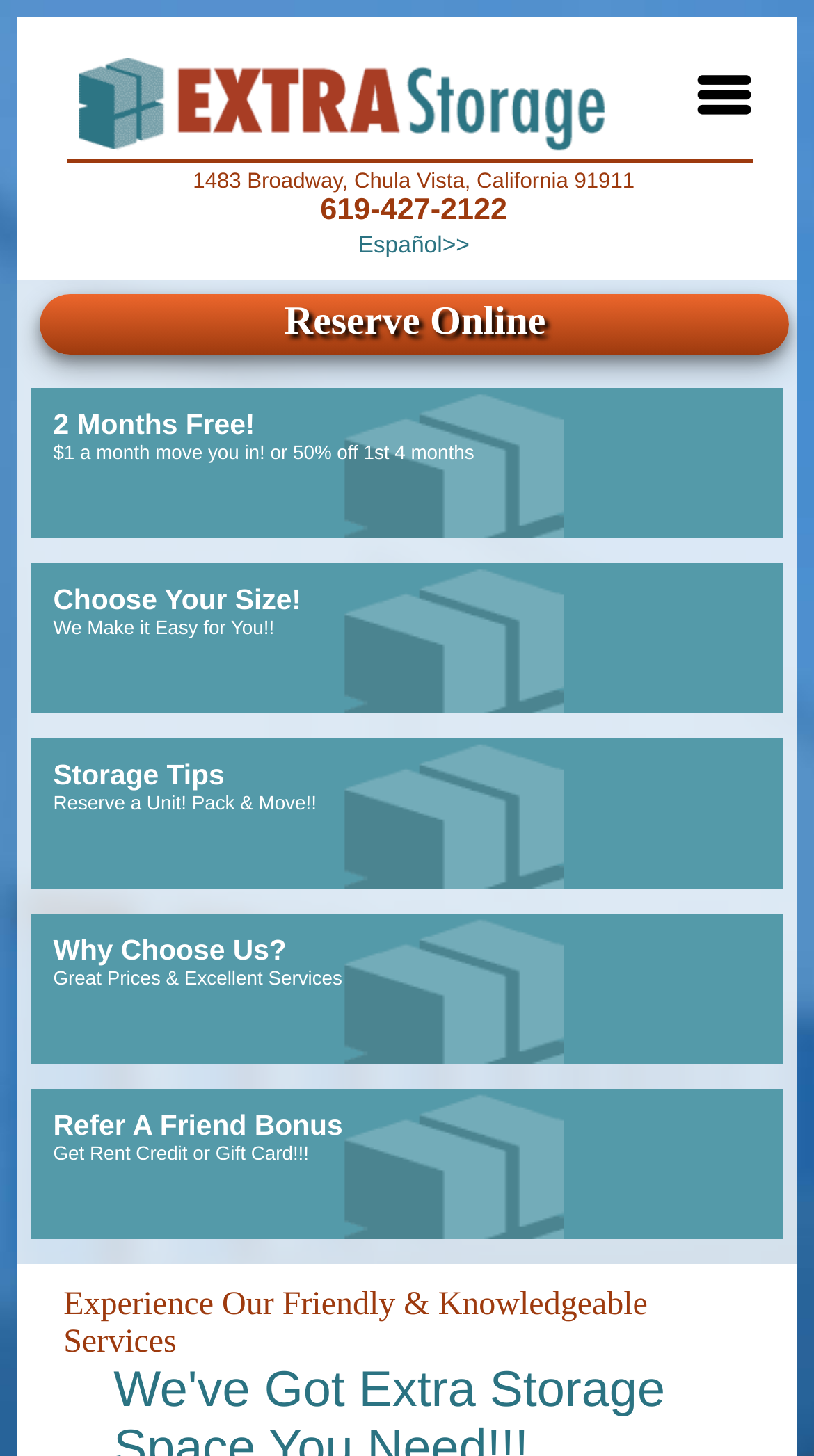Determine which piece of text is the heading of the webpage and provide it.

2 Months Free!